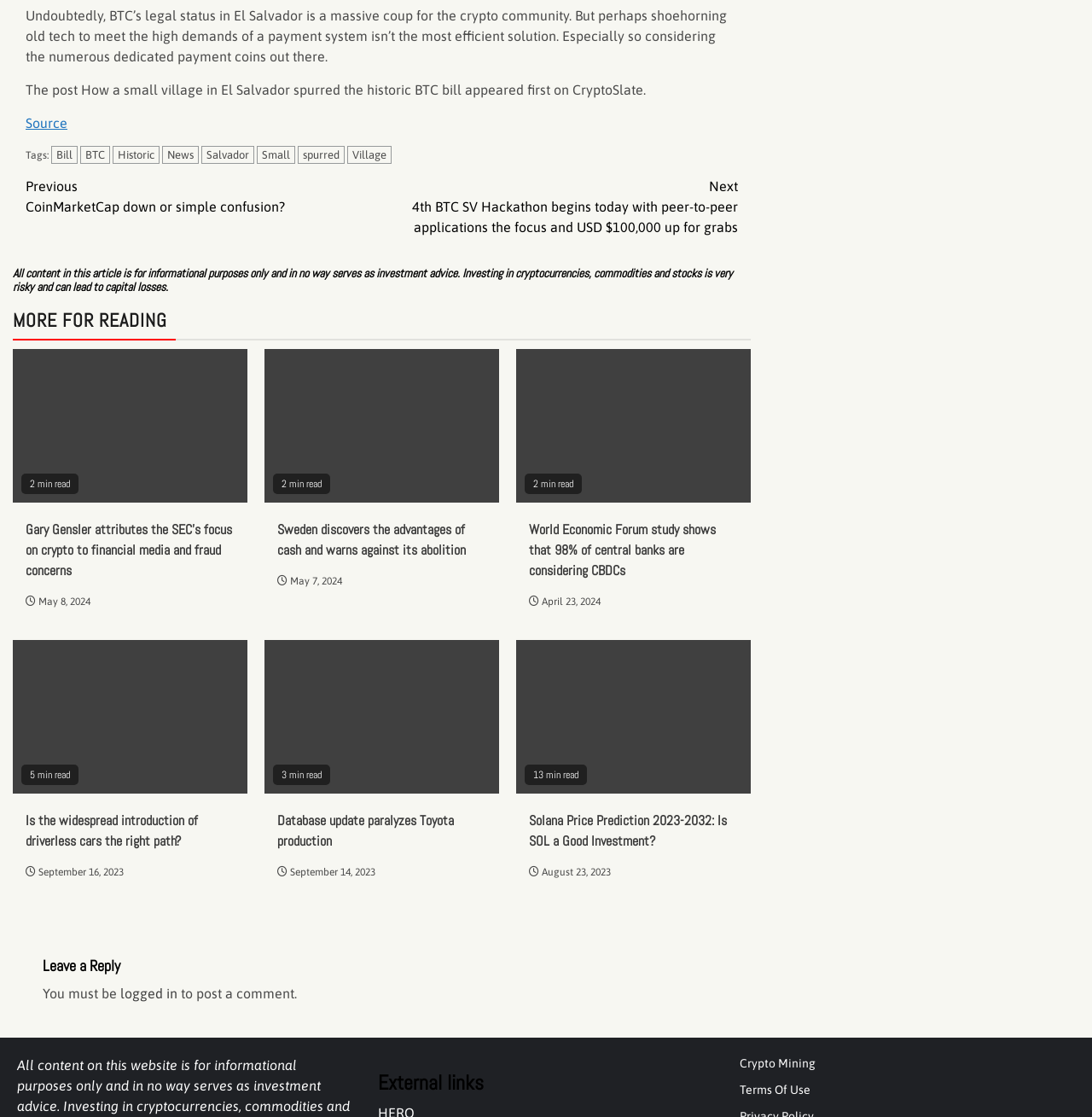Please reply to the following question with a single word or a short phrase:
What is the topic of the first article?

BTC bill